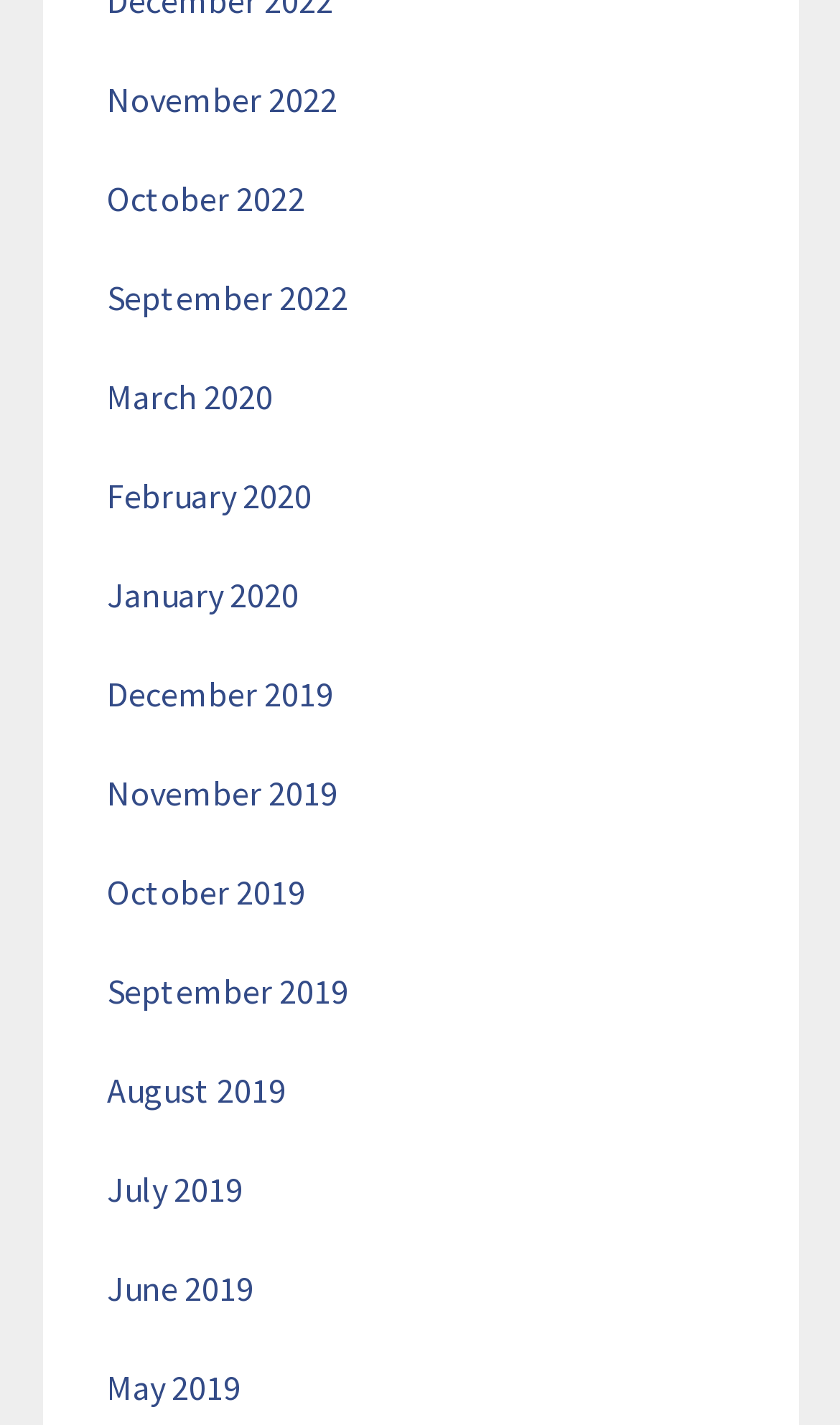Use a single word or phrase to answer the question:
How many months are listed in 2020?

3